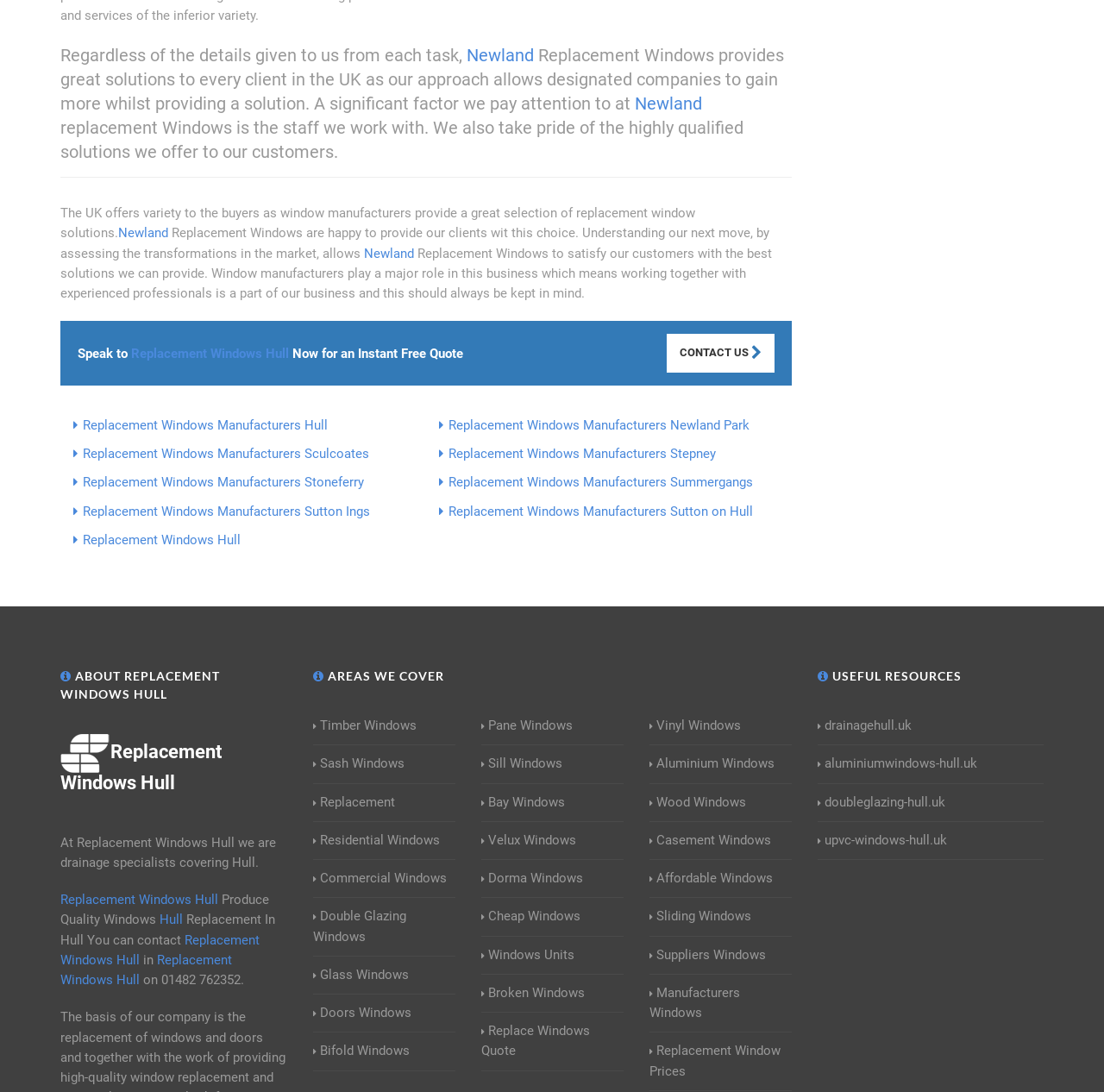Identify the bounding box coordinates of the area that should be clicked in order to complete the given instruction: "Click on Replacement Windows Manufacturers Hull". The bounding box coordinates should be four float numbers between 0 and 1, i.e., [left, top, right, bottom].

[0.075, 0.382, 0.297, 0.396]